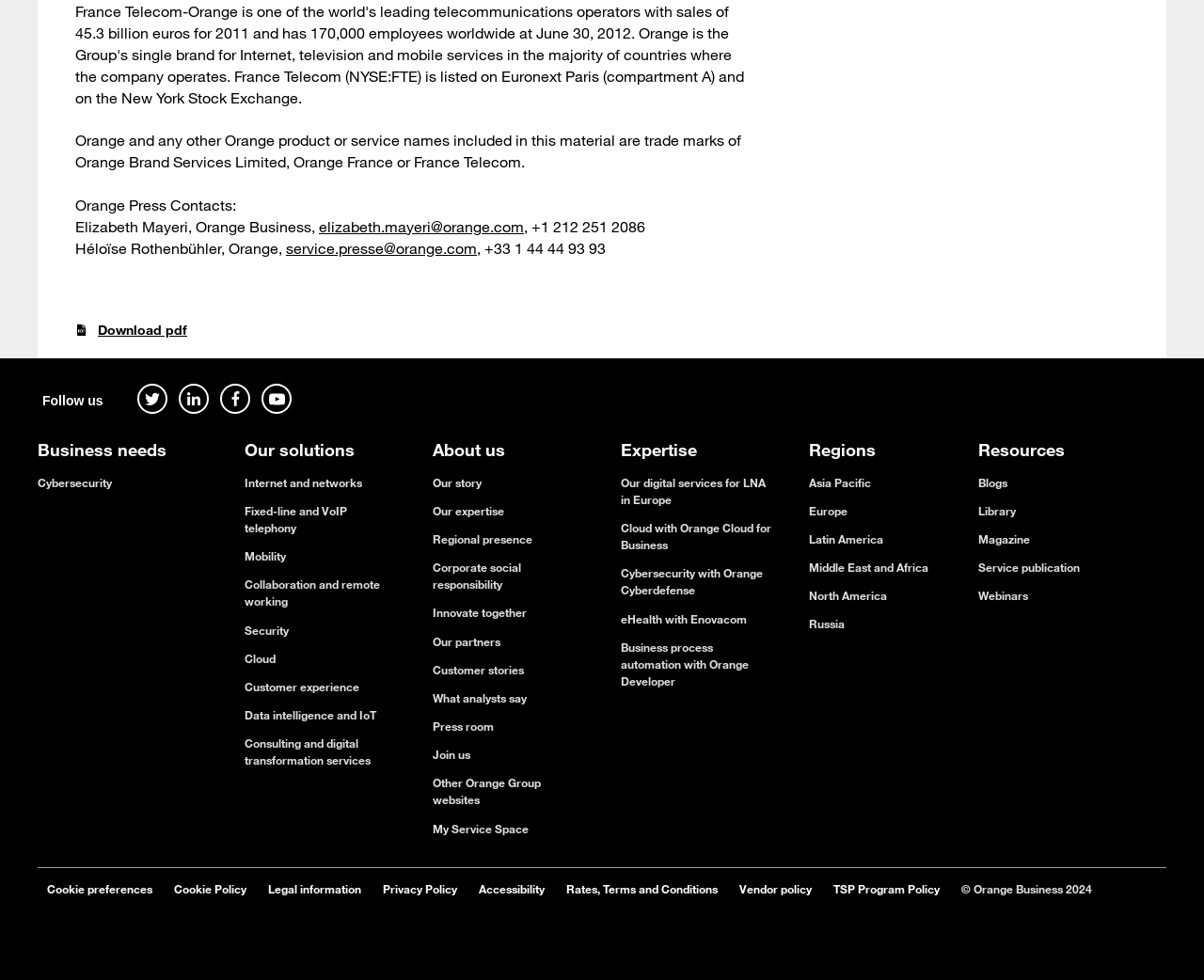Can you provide the bounding box coordinates for the element that should be clicked to implement the instruction: "Follow us on Twitter"?

[0.114, 0.392, 0.139, 0.422]